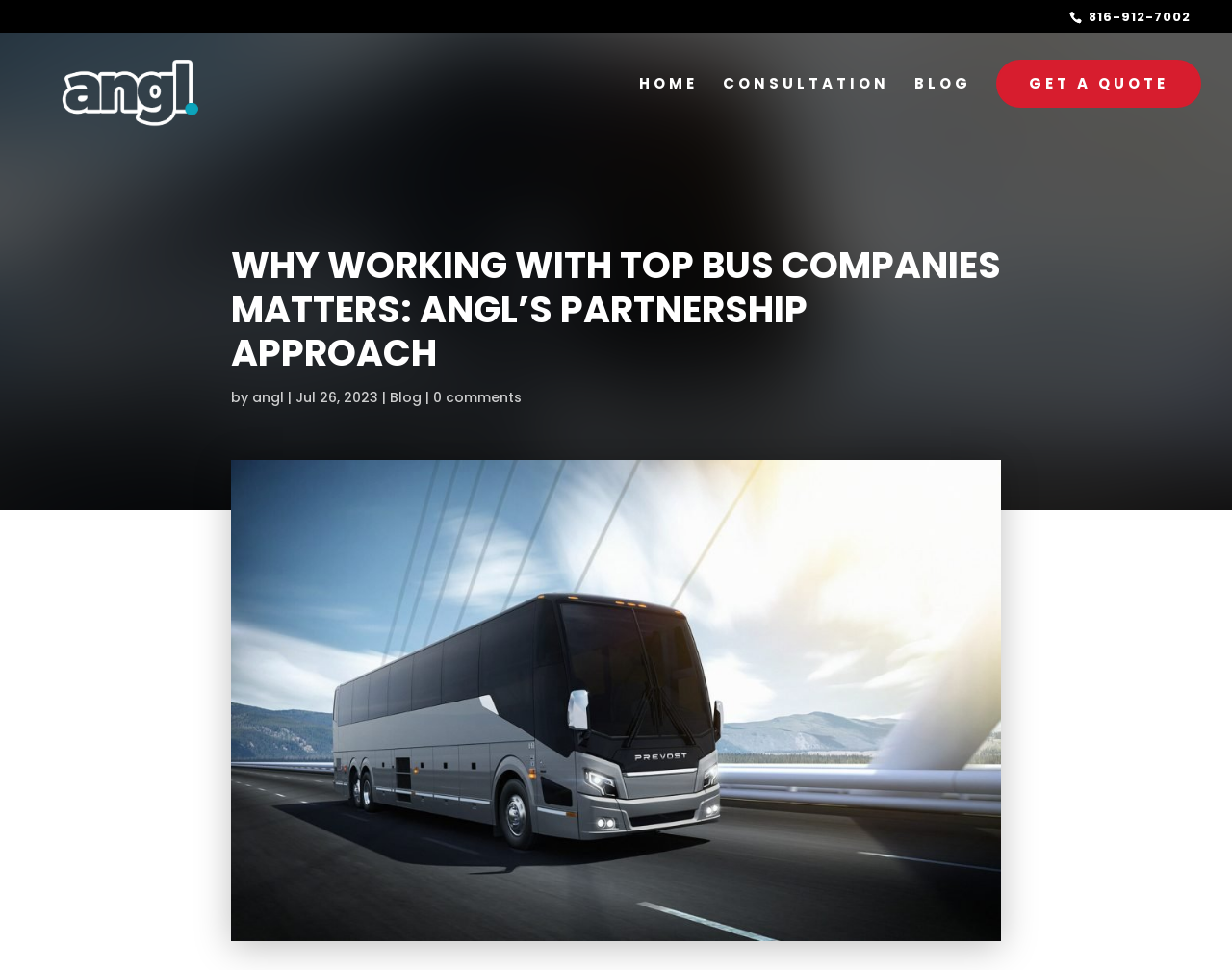Highlight the bounding box coordinates of the element that should be clicked to carry out the following instruction: "Call the phone number". The coordinates must be given as four float numbers ranging from 0 to 1, i.e., [left, top, right, bottom].

[0.884, 0.008, 0.966, 0.027]